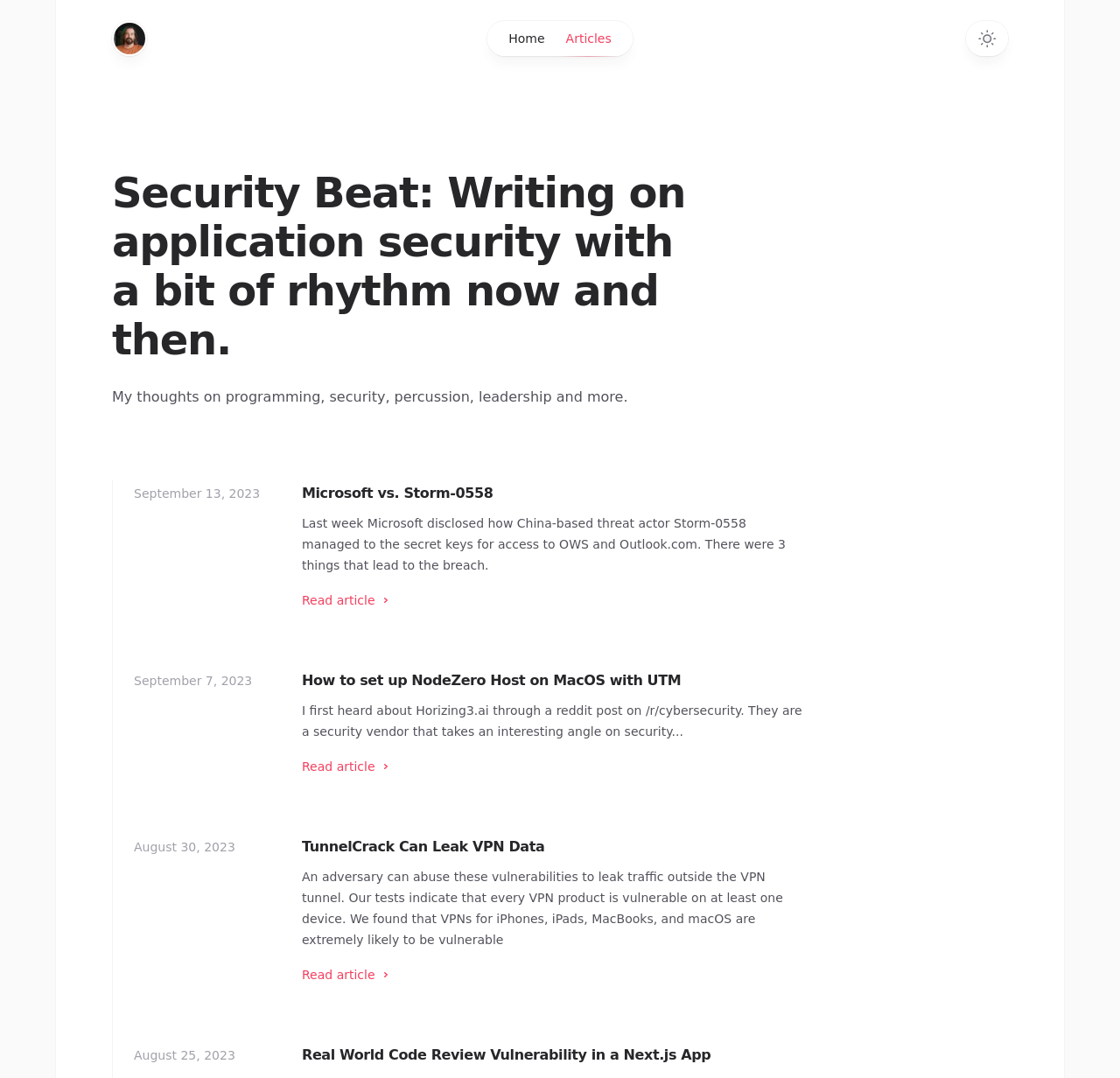Pinpoint the bounding box coordinates of the area that should be clicked to complete the following instruction: "read article about Microsoft vs. Storm-0558". The coordinates must be given as four float numbers between 0 and 1, i.e., [left, top, right, bottom].

[0.27, 0.446, 0.44, 0.469]